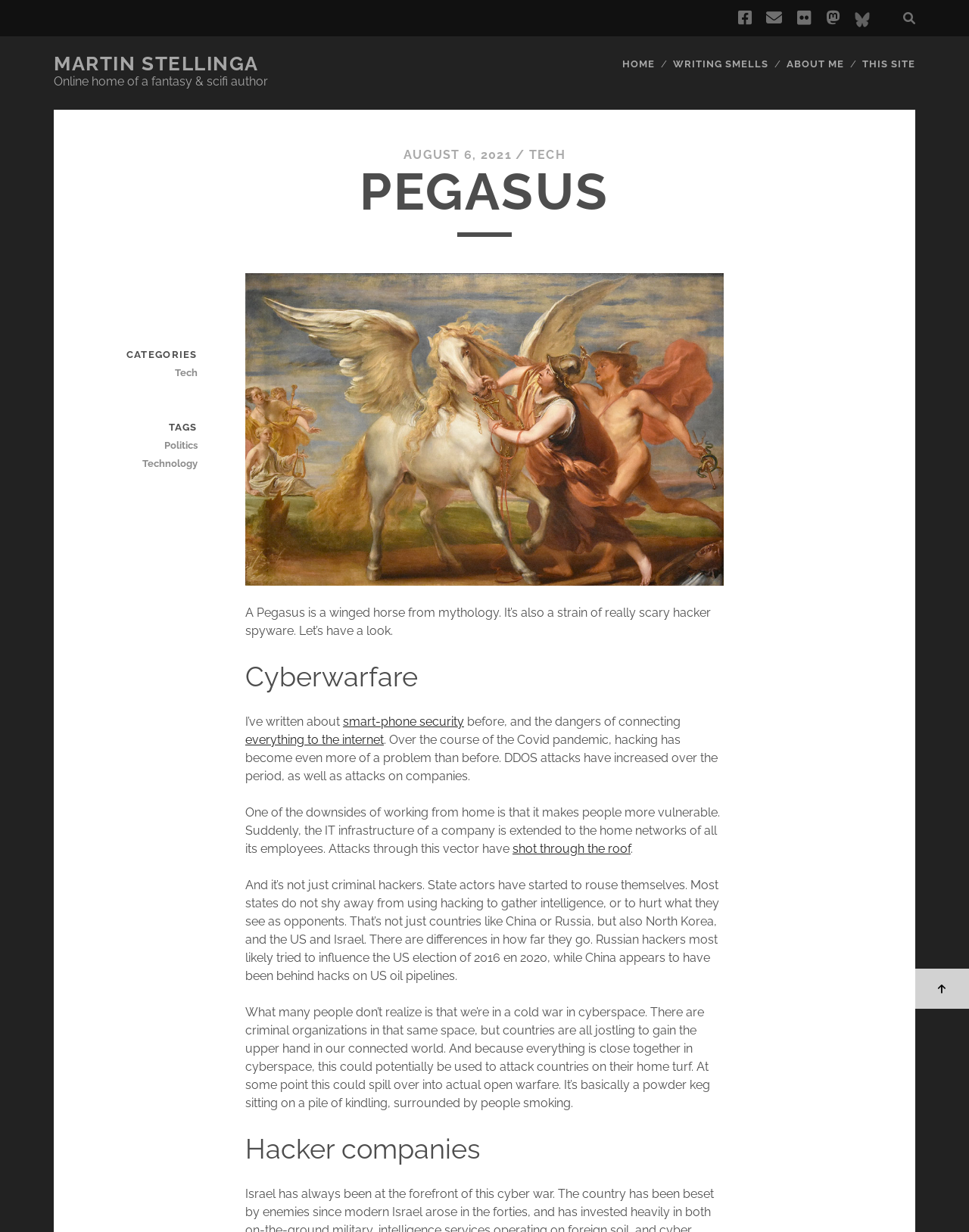Determine the bounding box coordinates of the section to be clicked to follow the instruction: "Go to the HOME page". The coordinates should be given as four float numbers between 0 and 1, formatted as [left, top, right, bottom].

[0.642, 0.045, 0.676, 0.06]